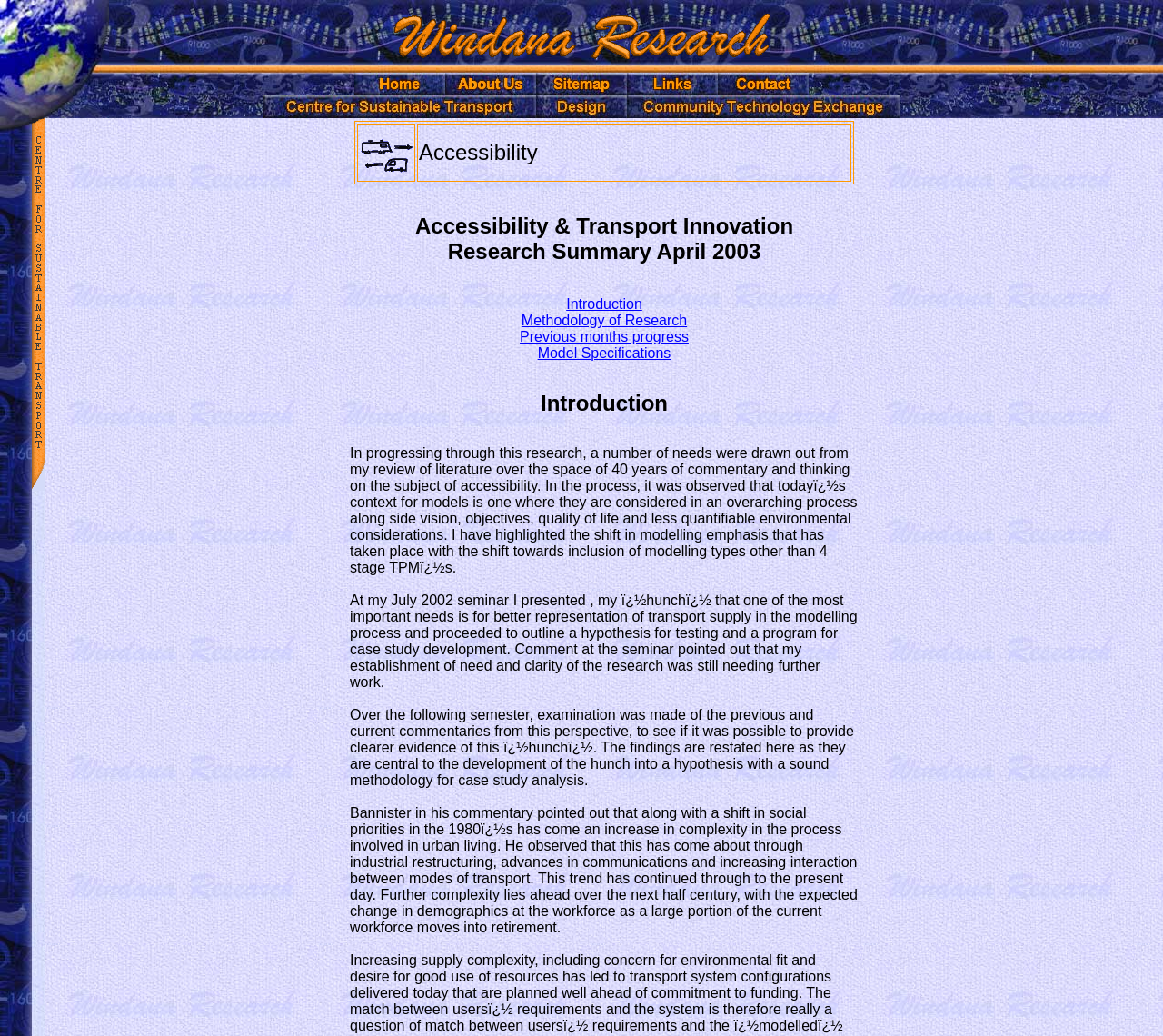Utilize the details in the image to give a detailed response to the question: What is the purpose of the image at the top of the page?

The image at the top of the page, bounded by coordinates [0.338, 0.013, 0.662, 0.057], appears to be a decorative element, as it does not contain any text or functional elements. Its purpose is likely to add visual appeal to the webpage.